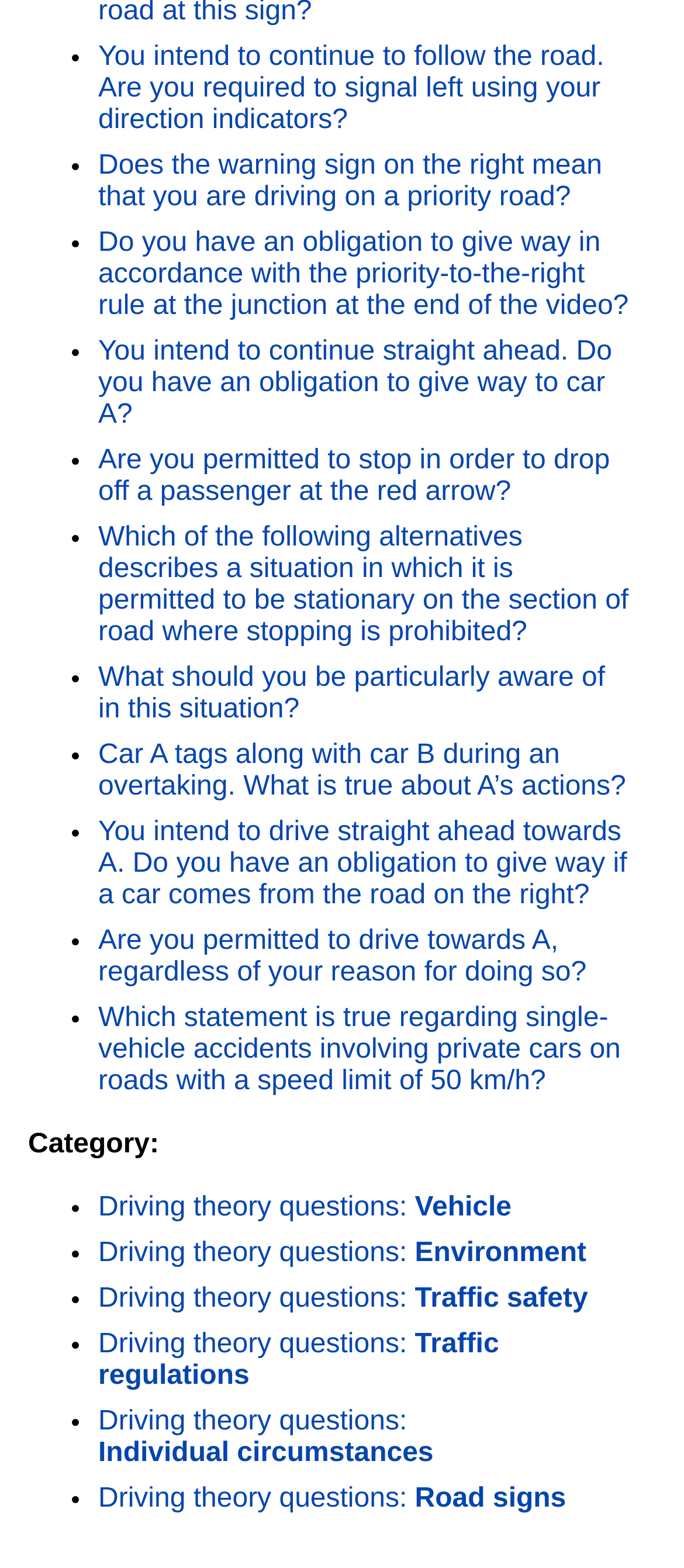Find the UI element described as: "Driving theory questions: Traffic safety" and predict its bounding box coordinates. Ensure the coordinates are four float numbers between 0 and 1, [left, top, right, bottom].

[0.144, 0.819, 0.86, 0.838]